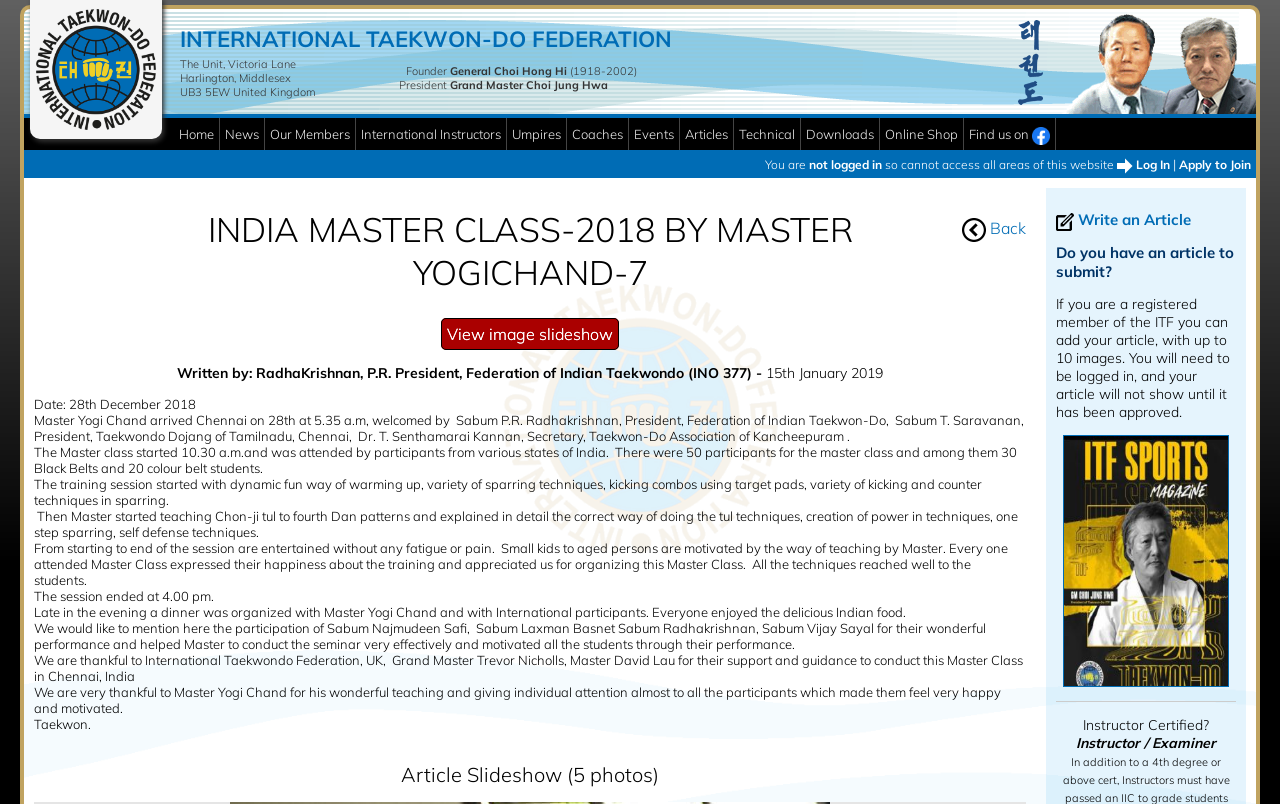Please determine the bounding box coordinates of the element's region to click in order to carry out the following instruction: "View the image slideshow". The coordinates should be four float numbers between 0 and 1, i.e., [left, top, right, bottom].

[0.345, 0.396, 0.484, 0.435]